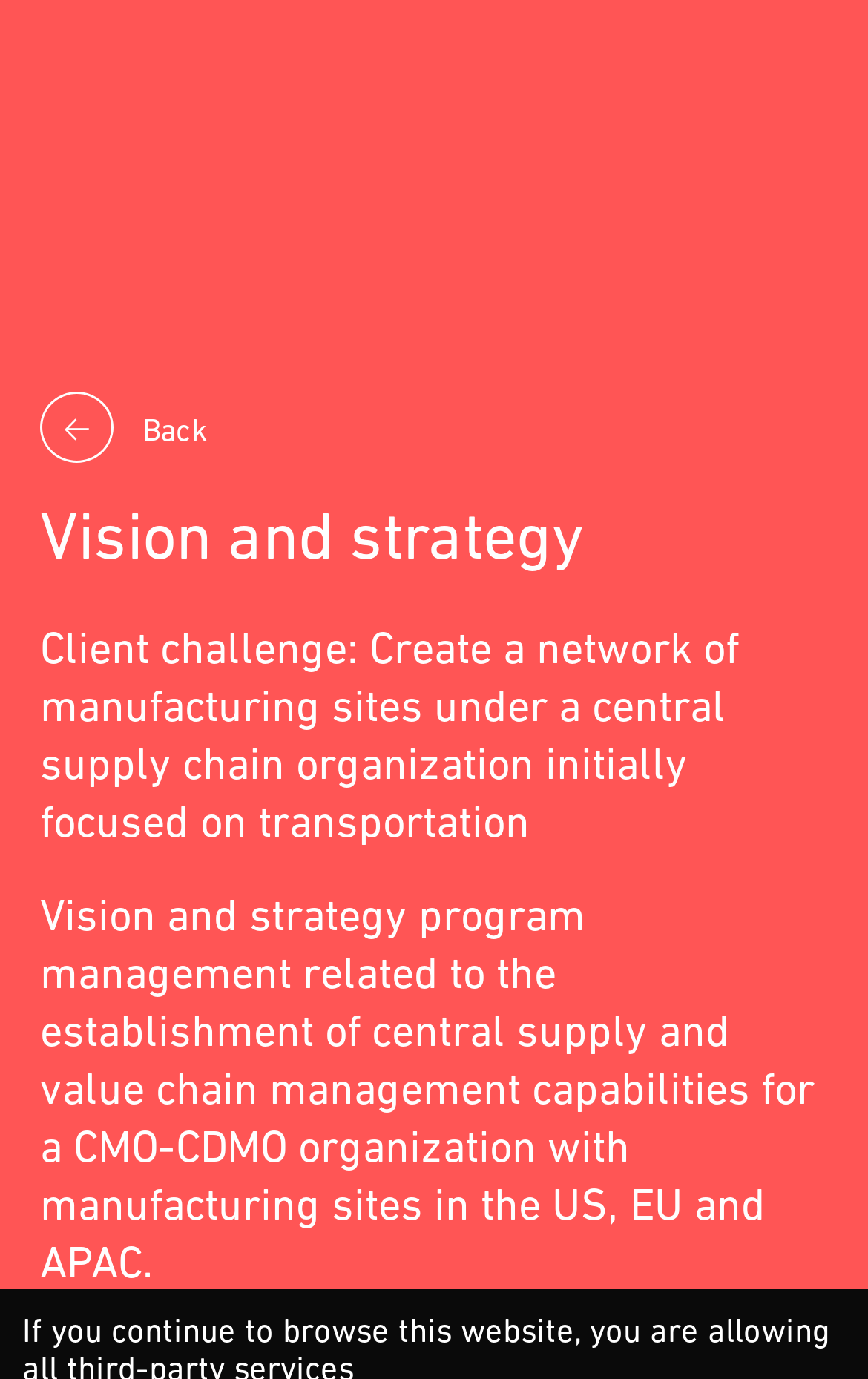Please extract the title of the webpage.

Vision and strategy